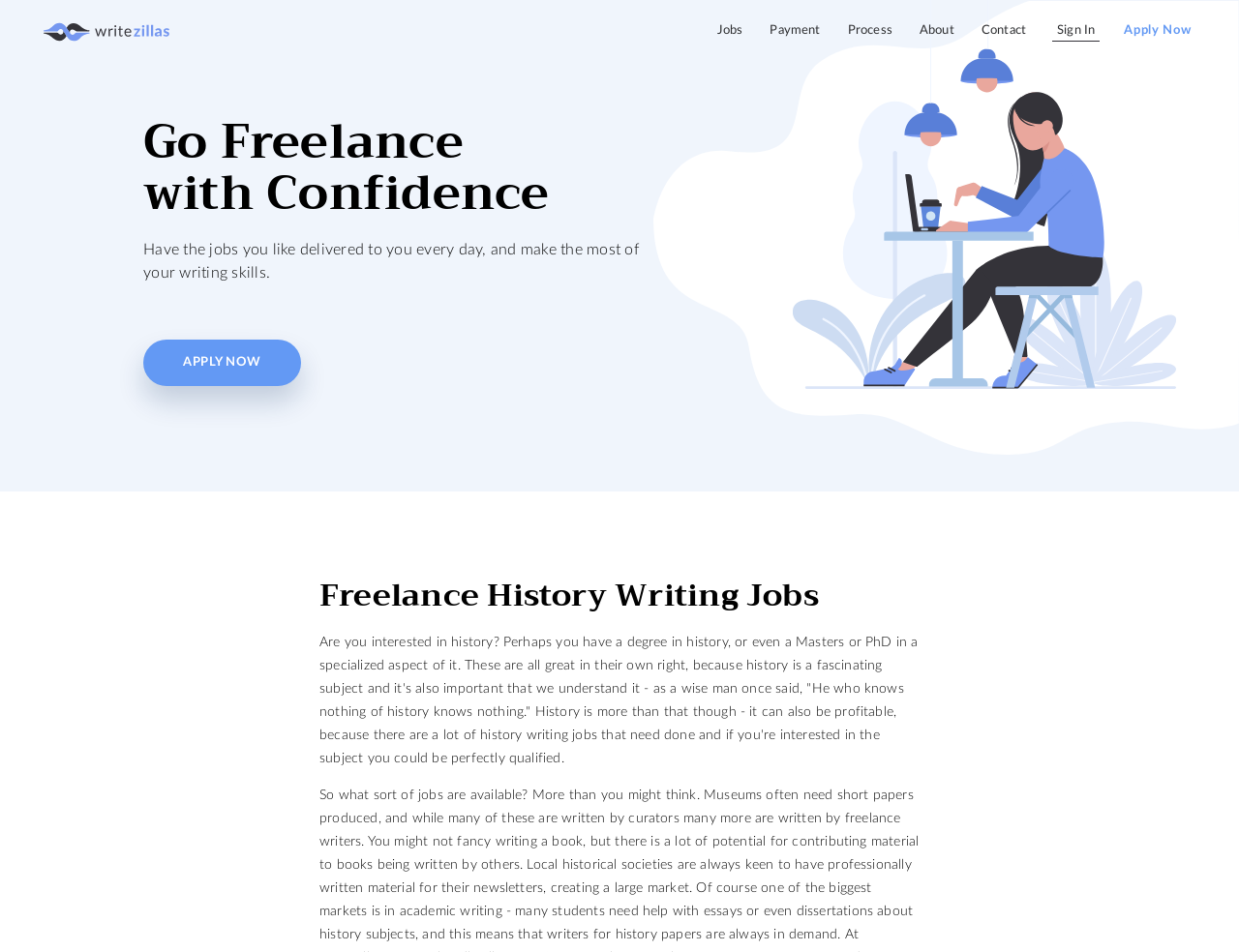How many main navigation links are there?
Offer a detailed and exhaustive answer to the question.

There are six main navigation links at the top of the webpage, which are 'Jobs', 'Payment', 'Process', 'About', 'Contact', and 'Sign In'.